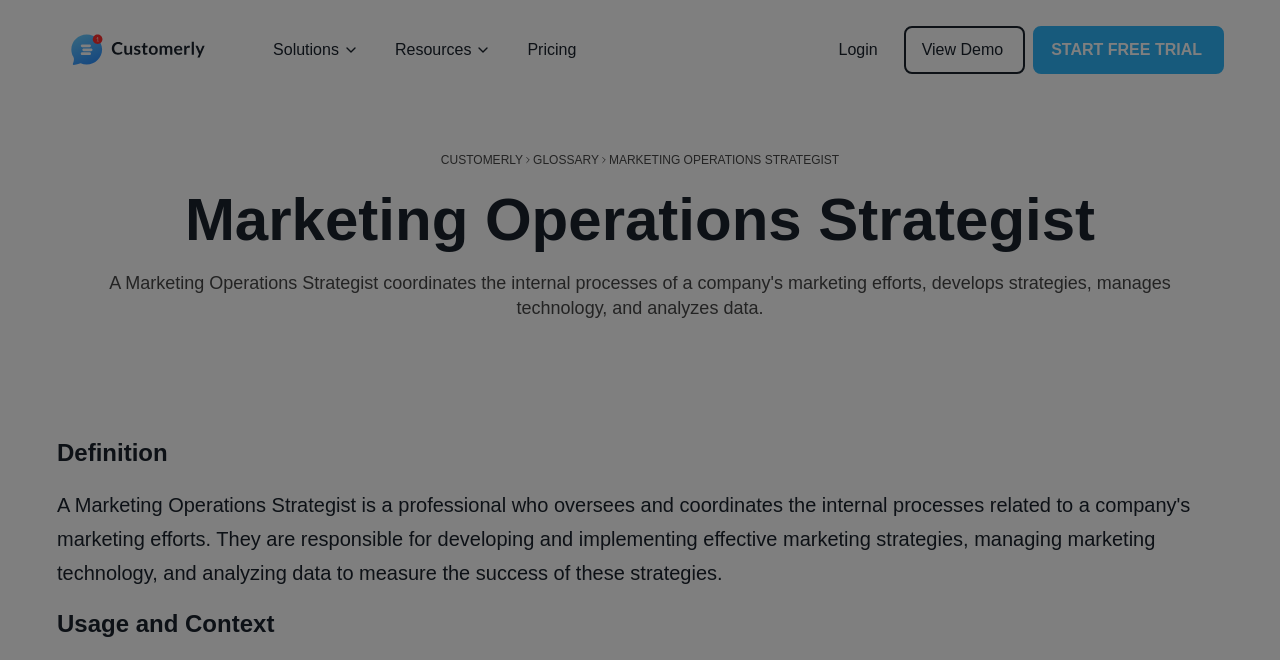Extract the bounding box coordinates for the UI element described by the text: "Glossary". The coordinates should be in the form of [left, top, right, bottom] with values between 0 and 1.

[0.416, 0.23, 0.468, 0.256]